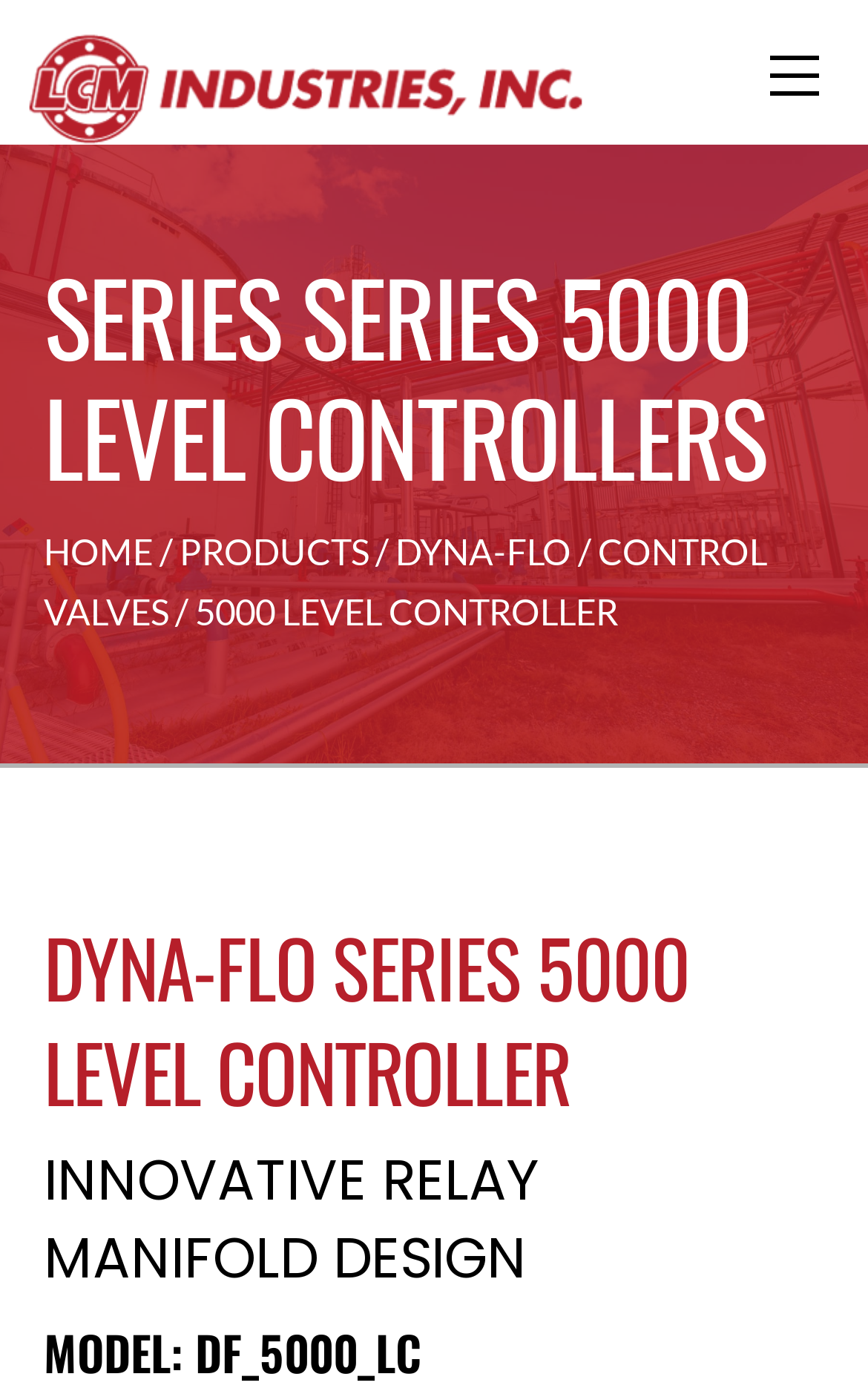Provide the bounding box coordinates for the UI element that is described by this text: "HOME". The coordinates should be in the form of four float numbers between 0 and 1: [left, top, right, bottom].

[0.05, 0.381, 0.176, 0.412]